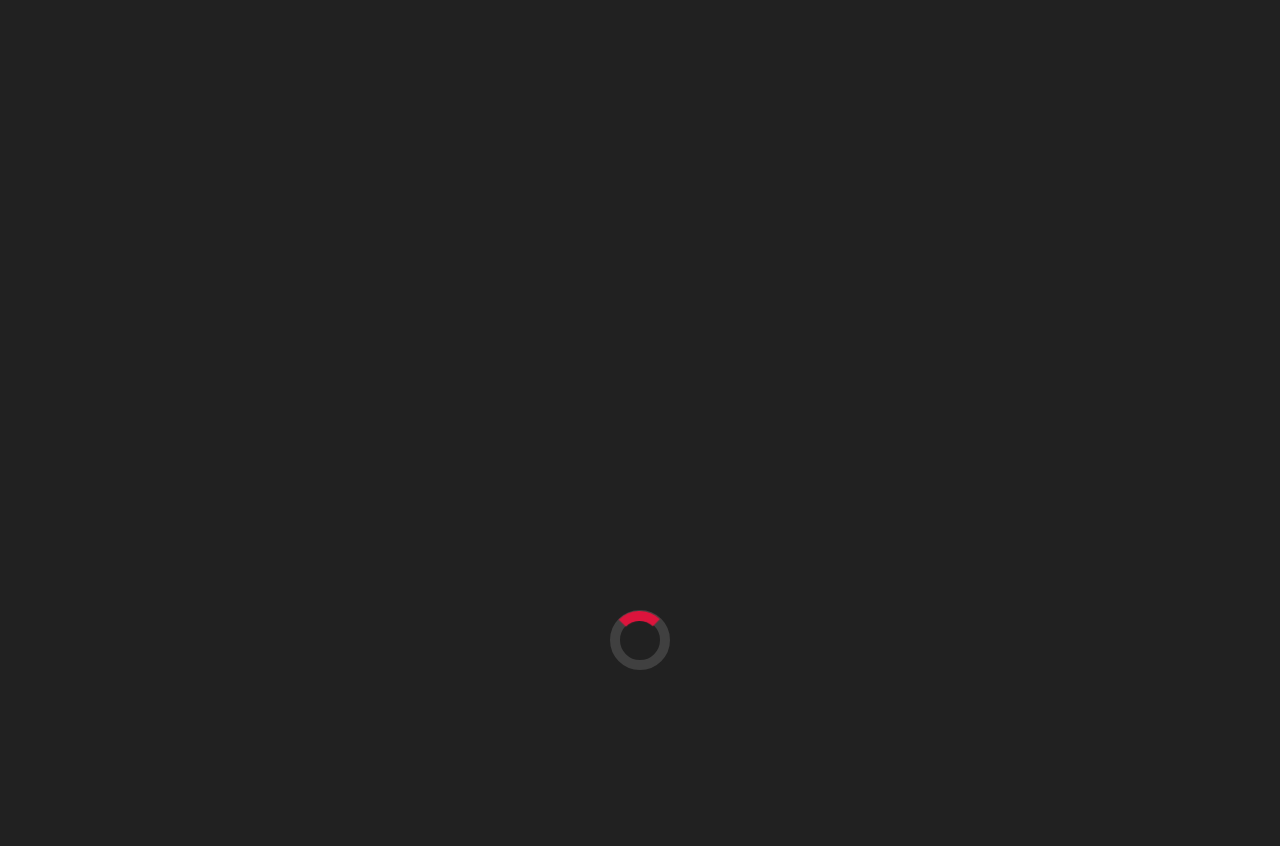Provide a comprehensive description of the webpage.

The webpage appears to be a news article discussing the difference in amenities between men's and women's basketball at the NCAA Tournament. At the top of the page, there is a date "JUNE 11, 2024" and a link to "TNJN: Tennessee Journalist" on the left side, with another identical link on the right side. Below these elements, there are four links to different sections of the website: "Panoramic Network Projects", "Long Reads & Features", "News & Sports", and "Explainers".

On the right side of the page, there is a vertical menu with a hamburger icon at the top, followed by links to "Featured", "Sports", and other categories. Below this menu, there is a heading that reads "Difference in men’s and women’s amenities at NCAA Tournament spark backlash". The author's name, "Ryan Sylvia", and the publication date, "March 23, 2021", are listed below the heading.

The main content of the article is a paragraph that summarizes the issue, stating that "Viral images of the difference in the workout areas, food and gift bags led to conversations of inequality between men’s and women’s basketball." At the bottom of the page, there are three social media links: "Facebook", "Twitter", and an empty link. Each social media link has a corresponding icon image next to it.